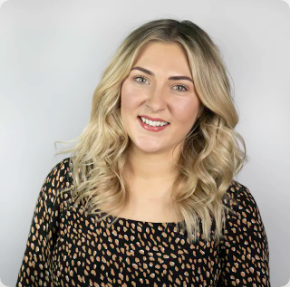What is Amber's role in the company?
Kindly offer a comprehensive and detailed response to the question.

The caption explicitly states that Amber Meadows is a Principal Designer at the company, highlighting her role within the team.